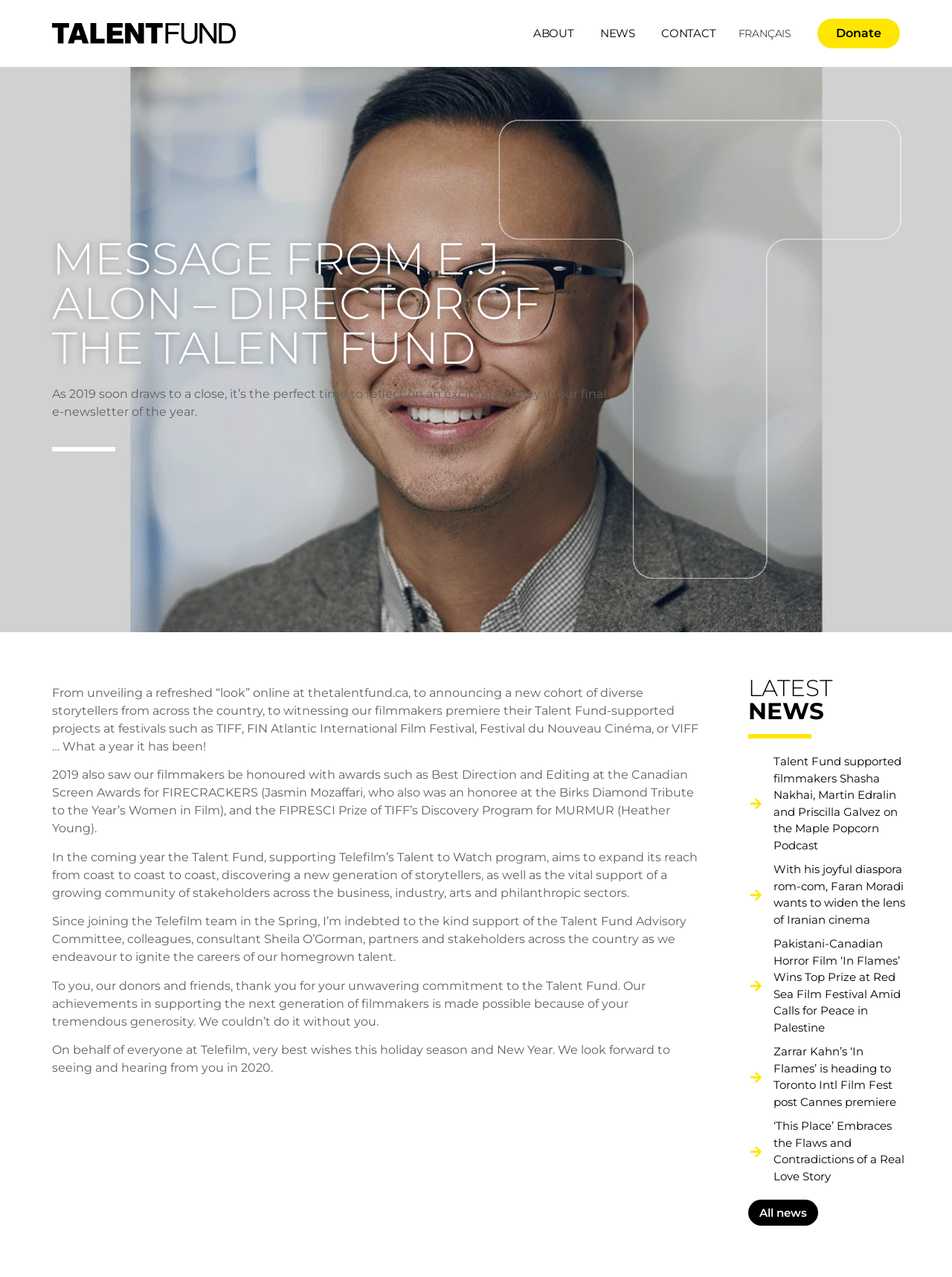What is the purpose of the Talent Fund?
By examining the image, provide a one-word or phrase answer.

Supporting filmmakers